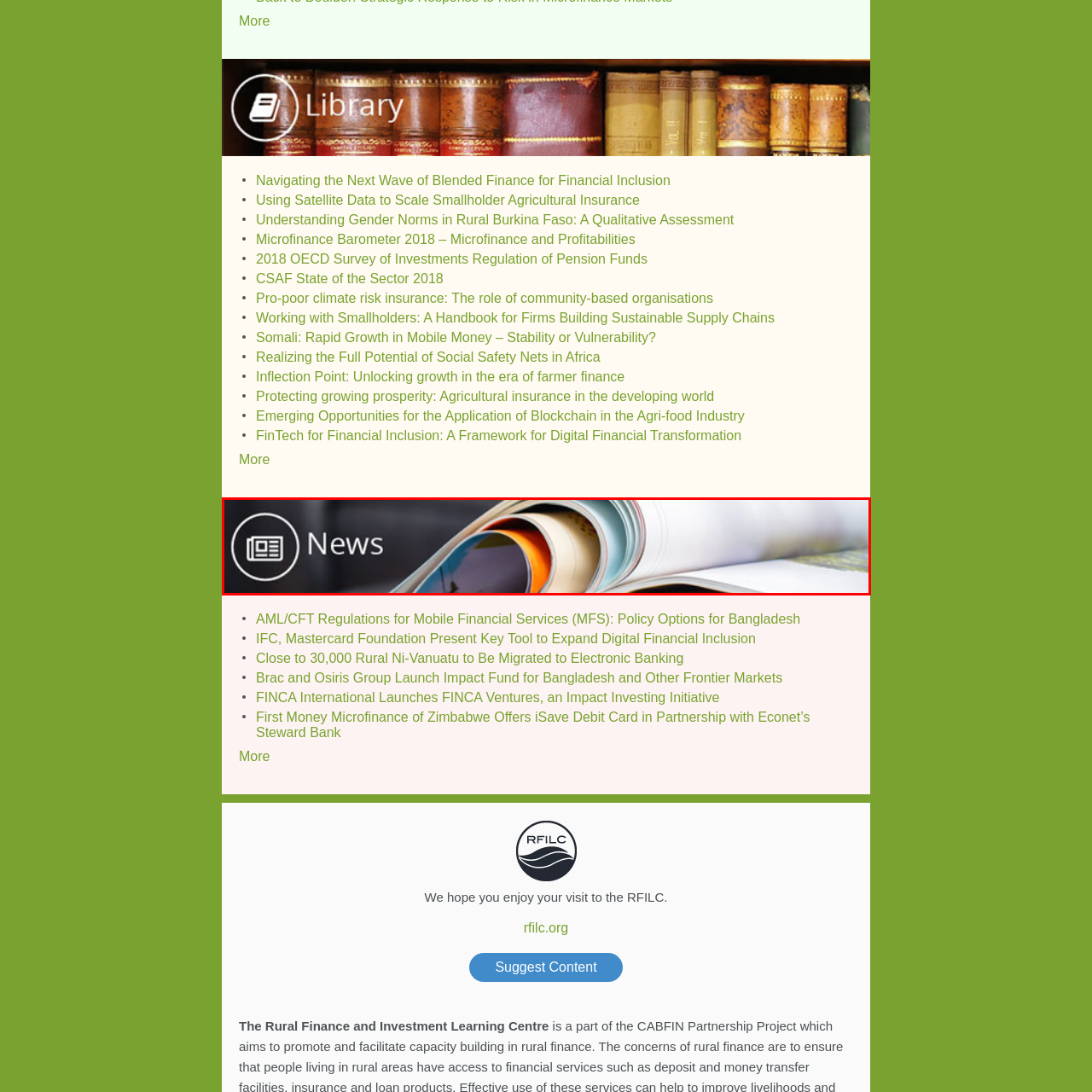Describe the scene captured within the highlighted red boundary in great detail.

The image displays a visually engaging header for a "News" section, showcasing a variety of colorful magazine pages printed in a glossy format. The pages are slightly fanned out, revealing vibrant images and text that capture the viewer's attention. Accompanying this visual is a circular icon featuring a newspaper, reinforcing the theme of news and information dissemination. This combination suggests a focus on current events, updates, and articles relevant to the audience, inviting them to explore further. The overall aesthetic is modern and inviting, perfect for a platform dedicated to sharing important news and insights.